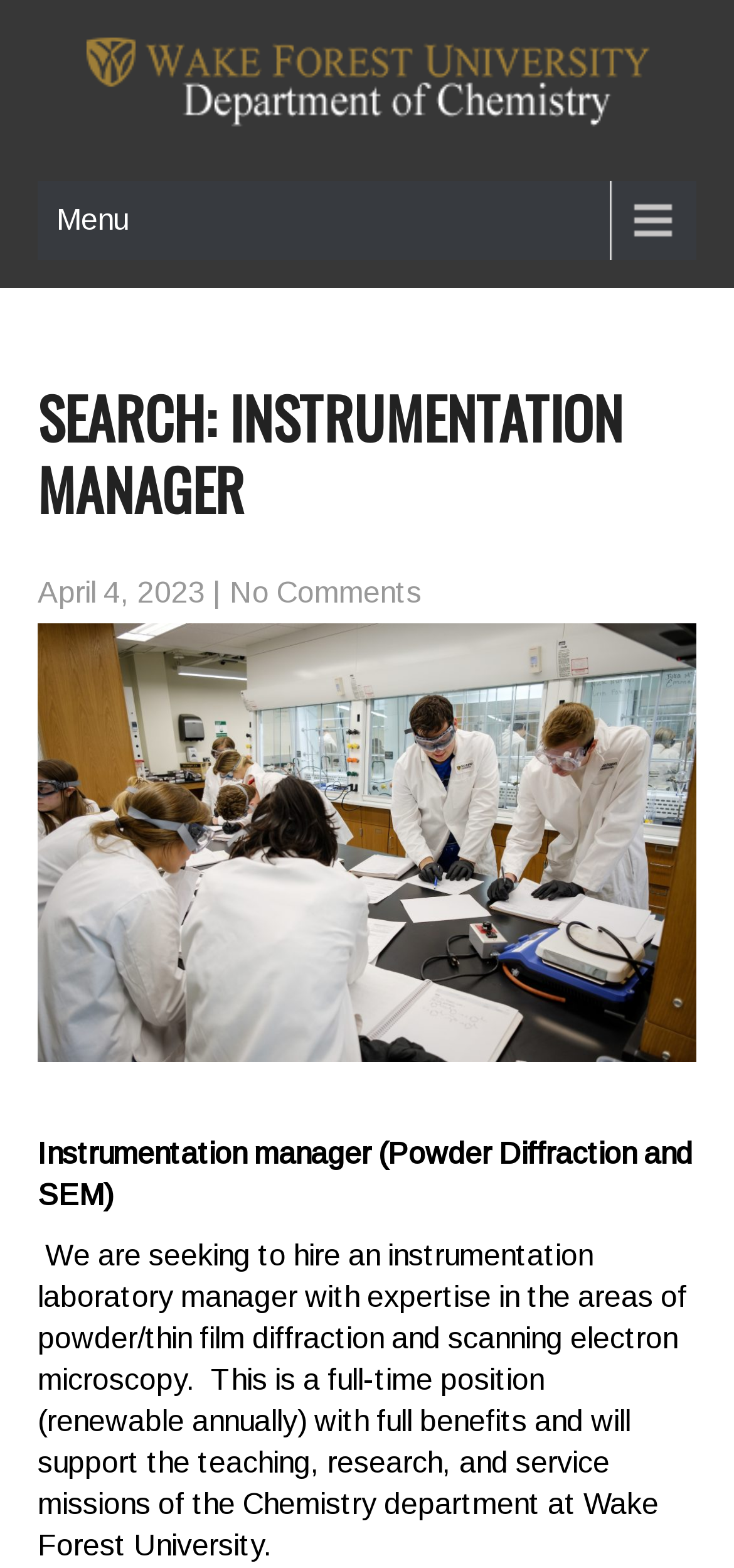What is the department mentioned on the webpage?
Based on the image, respond with a single word or phrase.

Chemistry